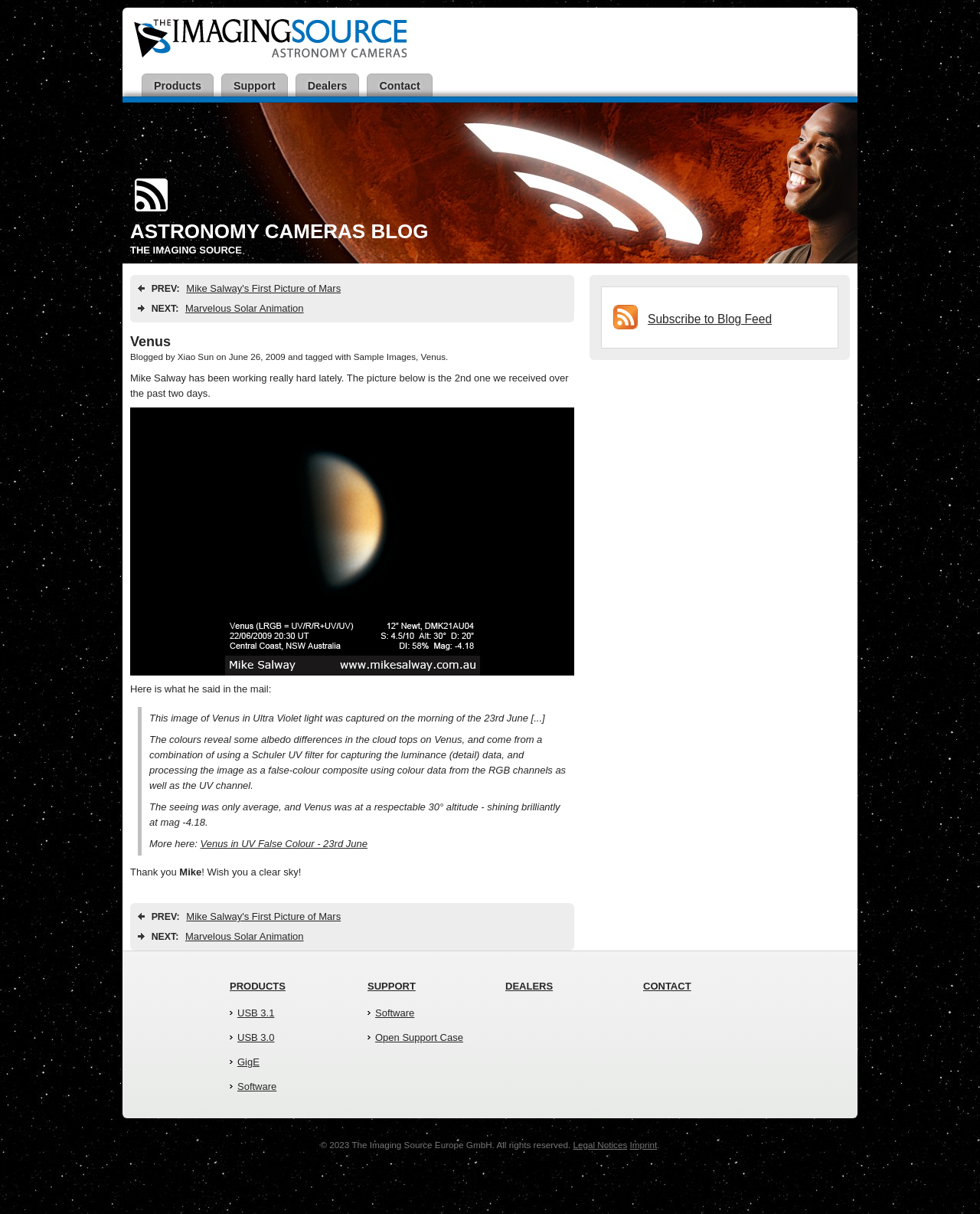Provide an in-depth caption for the contents of the webpage.

This webpage is about astronomy cameras and features a blog post about an image of Venus taken by Mike Salway. At the top of the page, there are several links to different sections of the website, including "The Next Generation of Astronomy Cameras", "Products", "Support", "Dealers", and "Contact". Below these links, there are two headings: "ASTRONOMY CAMERAS BLOG" and "THE IMAGING SOURCE".

The main content of the page is a blog post about Mike Salway's image of Venus. The post includes a heading "Venus" and a paragraph of text that describes the image and Mike Salway's work. Below this text, there is a blockquote that contains more information about the image, including the date it was taken and the equipment used to capture it.

To the left of the blockquote, there are several links to other blog posts, including "Mike Salway's First Picture of Mars" and "Marvelous Solar Animation". There is also a table with two cells, each containing a link to "Subscribe to Blog Feed".

At the bottom of the page, there are several headings and links to different sections of the website, including "PRODUCTS", "SUPPORT", "DEALERS", and "CONTACT". There are also several links to specific products, such as "USB 3.1" and "Software". Finally, there is a copyright notice and links to "Legal Notices" and "Imprint" at the very bottom of the page.